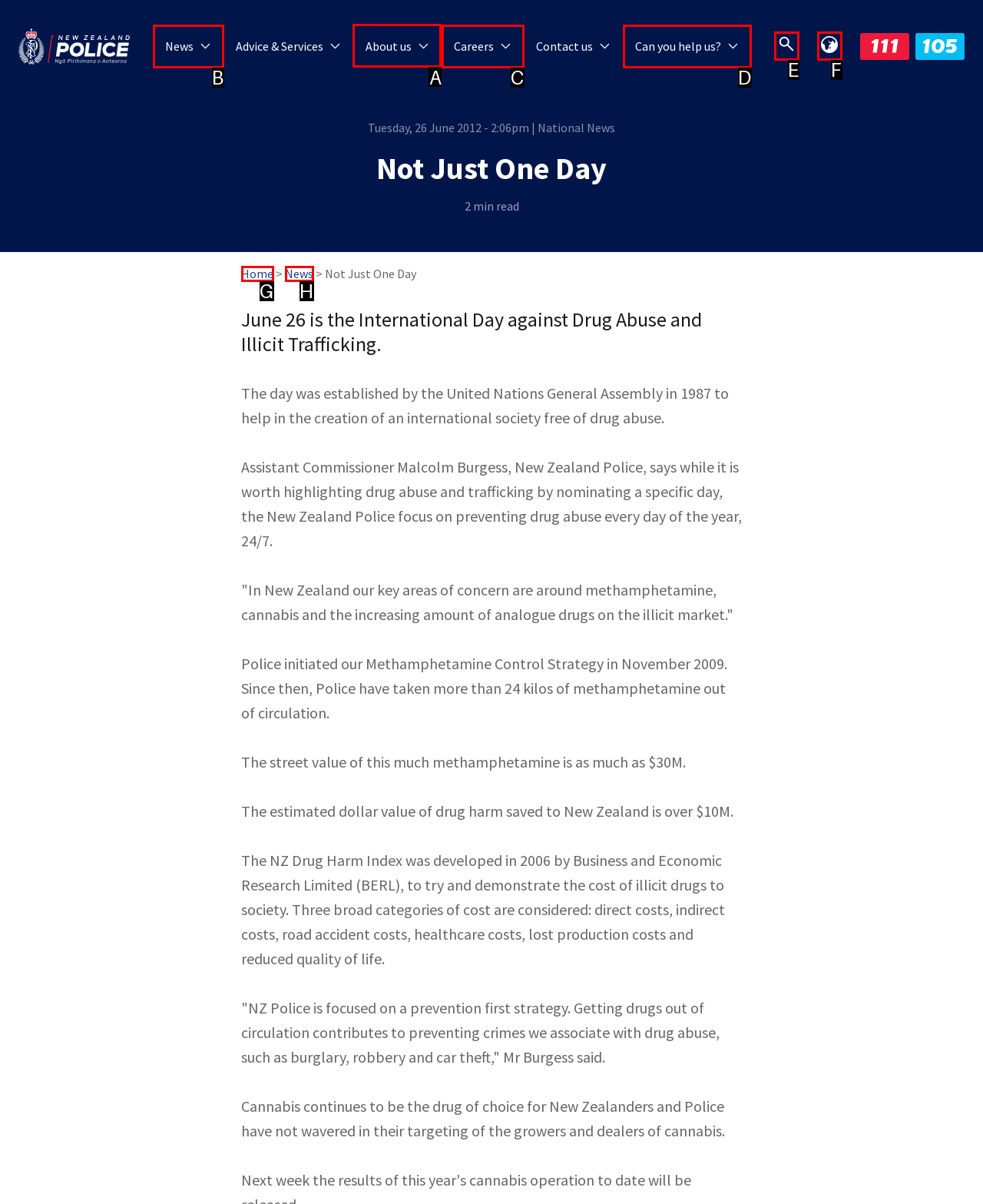For the task: Click the 'About us' link, specify the letter of the option that should be clicked. Answer with the letter only.

A